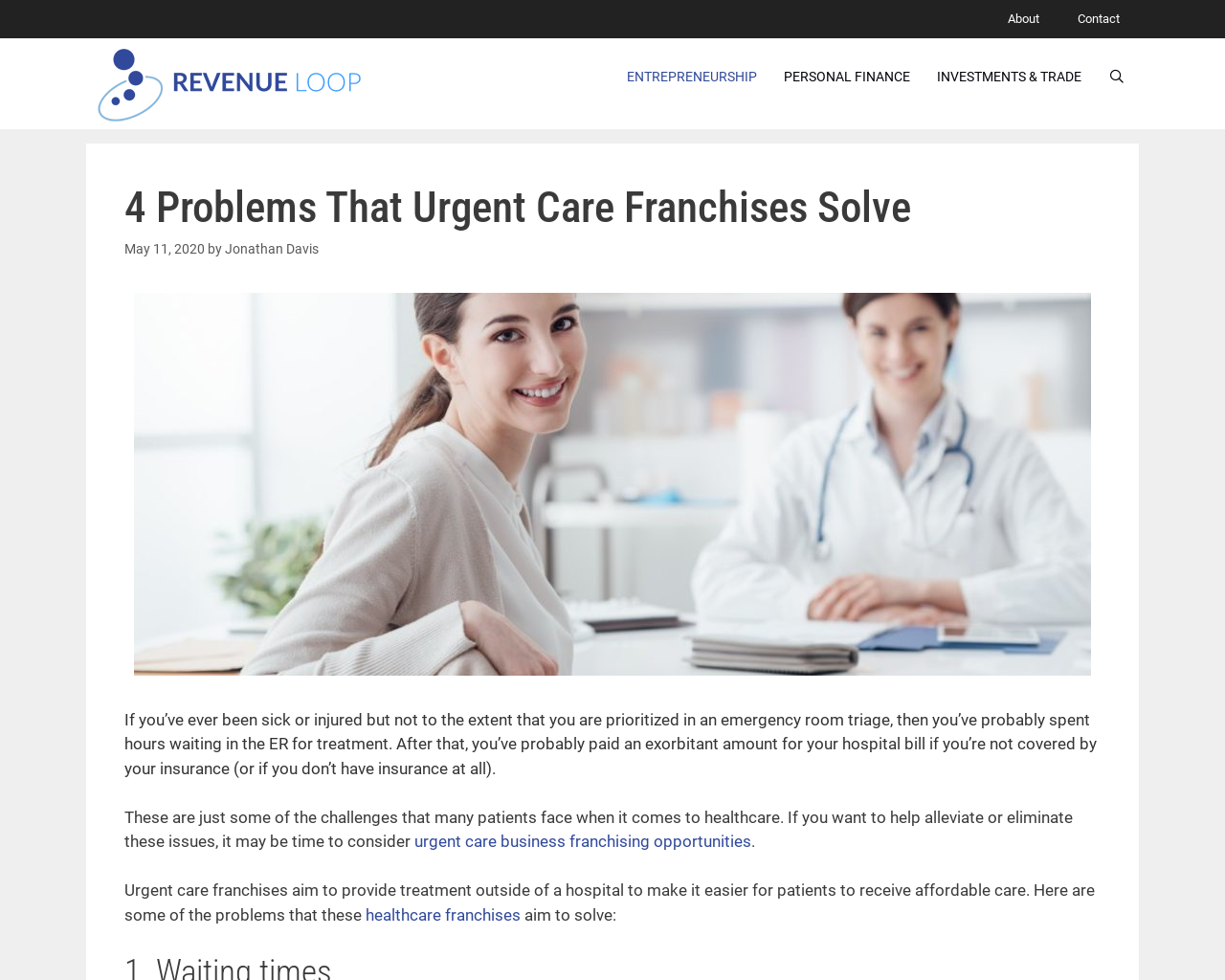Determine the bounding box coordinates of the section I need to click to execute the following instruction: "Read article by Jonathan Davis". Provide the coordinates as four float numbers between 0 and 1, i.e., [left, top, right, bottom].

[0.184, 0.246, 0.26, 0.263]